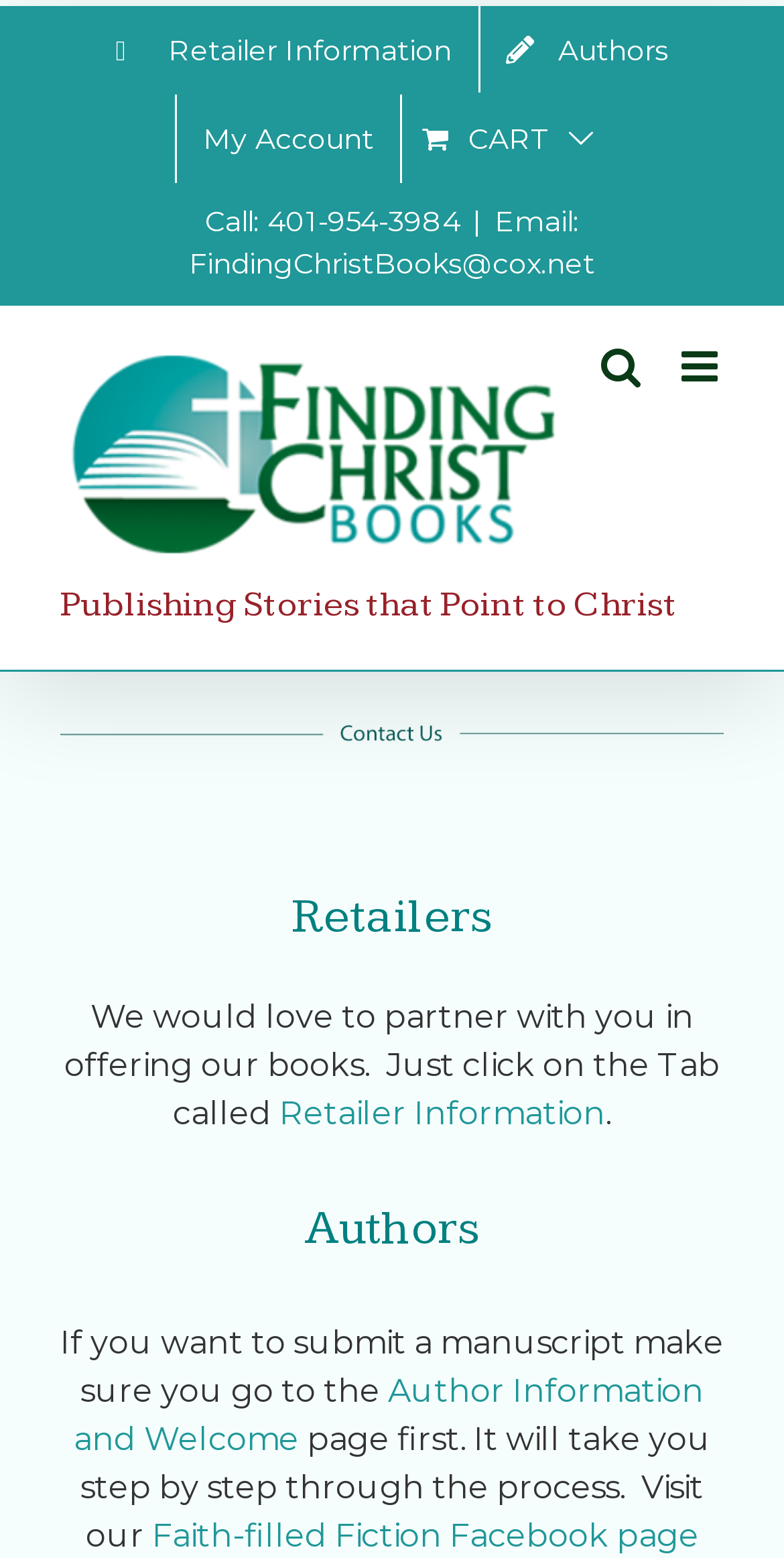What is the email address to contact?
Give a one-word or short phrase answer based on the image.

FindingChristBooks@cox.net